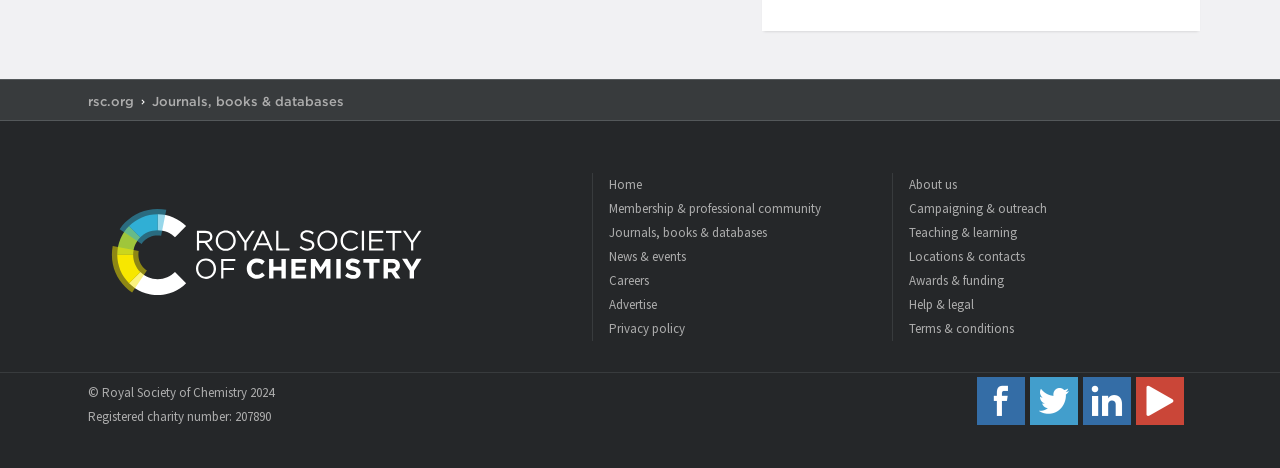Identify the bounding box for the given UI element using the description provided. Coordinates should be in the format (top-left x, top-left y, bottom-right x, bottom-right y) and must be between 0 and 1. Here is the description: Journals, books & databases

[0.476, 0.472, 0.697, 0.524]